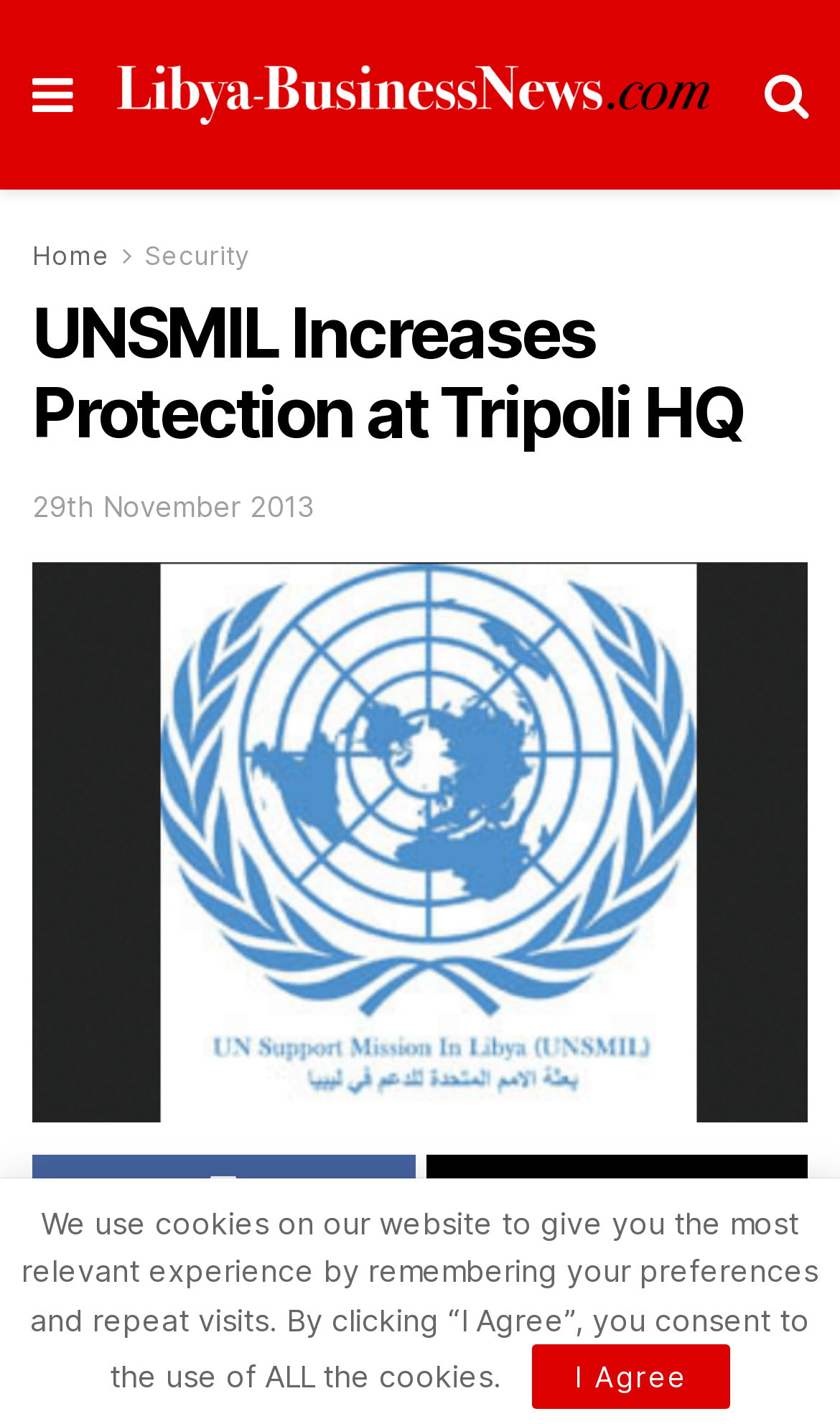Bounding box coordinates are given in the format (top-left x, top-left y, bottom-right x, bottom-right y). All values should be floating point numbers between 0 and 1. Provide the bounding box coordinate for the UI element described as: Home

[0.038, 0.168, 0.131, 0.191]